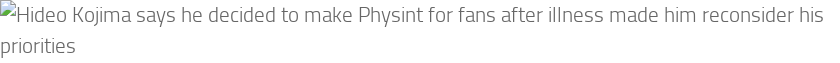Describe the image in great detail, covering all key points.

The image features the headline "Hideo Kojima says he decided to make Physint for fans after illness made him reconsider his priorities." This statement reflects a significant moment for the renowned game designer, Hideo Kojima, as he shares insights into his creative journey. Following a period of personal health challenges, Kojima expresses a renewed focus on projects that resonate with his fanbase. This development occurs alongside his ongoing work on “Death Stranding 2,” highlighting his commitment to not only innovate but also to fulfill the longstanding requests of his audience.